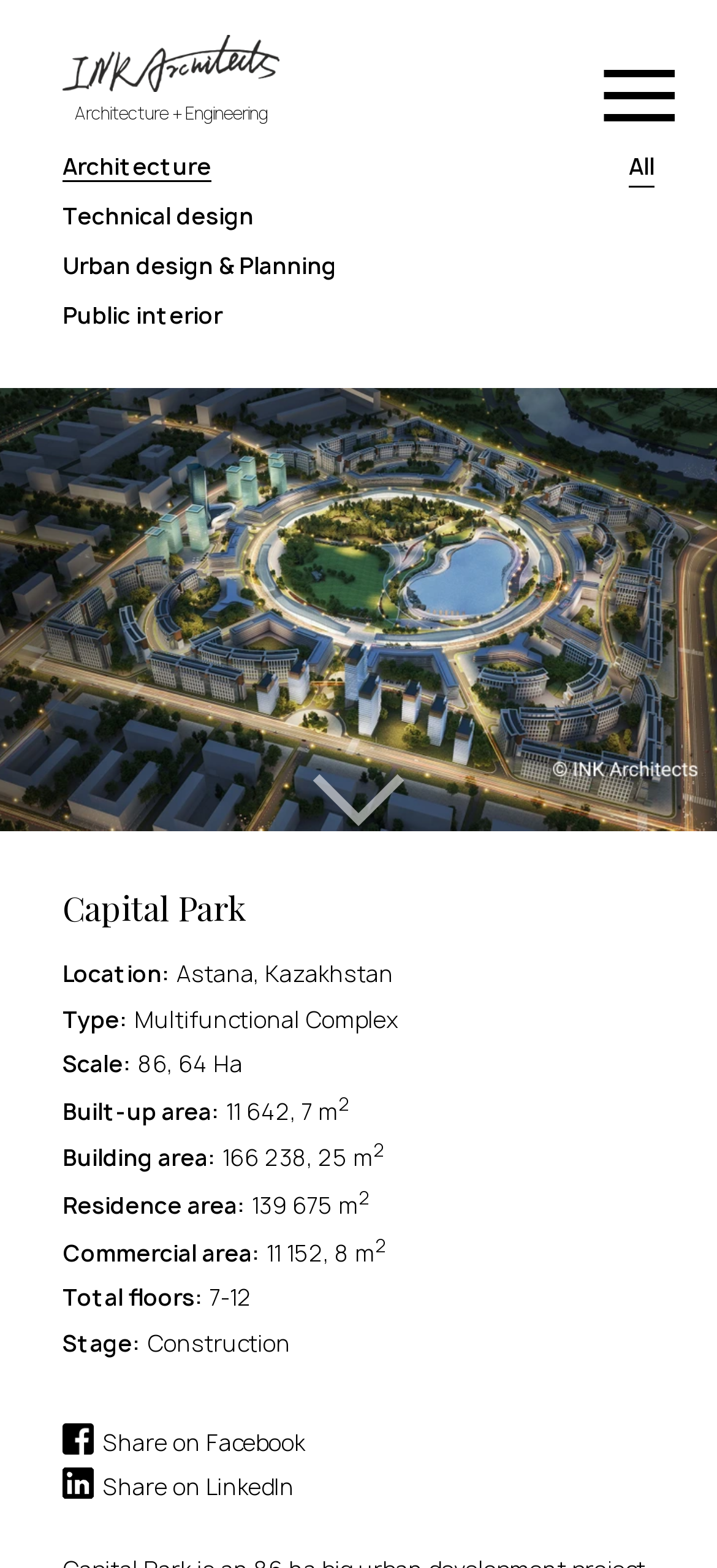Answer this question in one word or a short phrase: How many floors does Capital Park have?

7-12